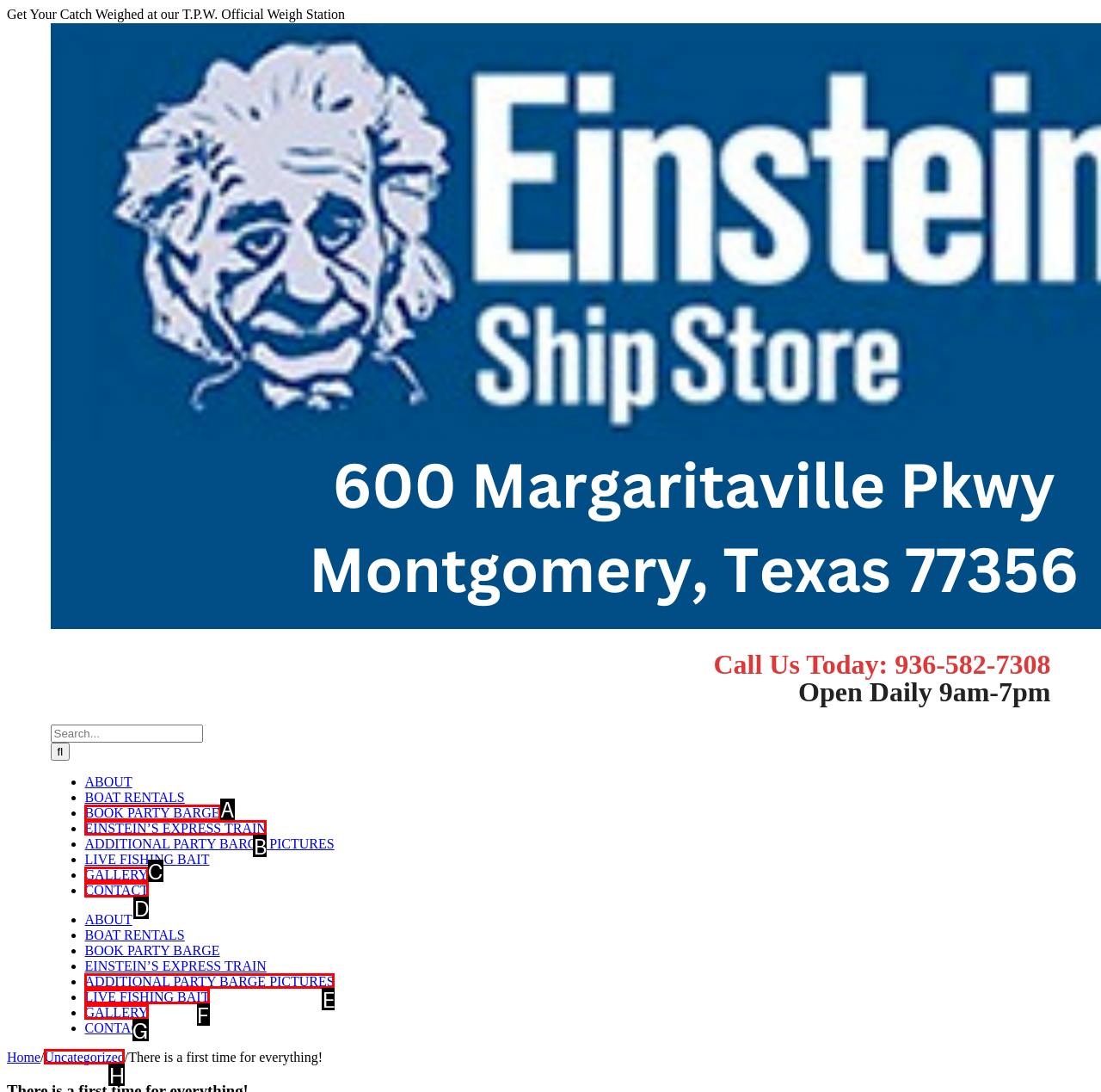Which lettered option should be clicked to achieve the task: Book a party barge? Choose from the given choices.

A